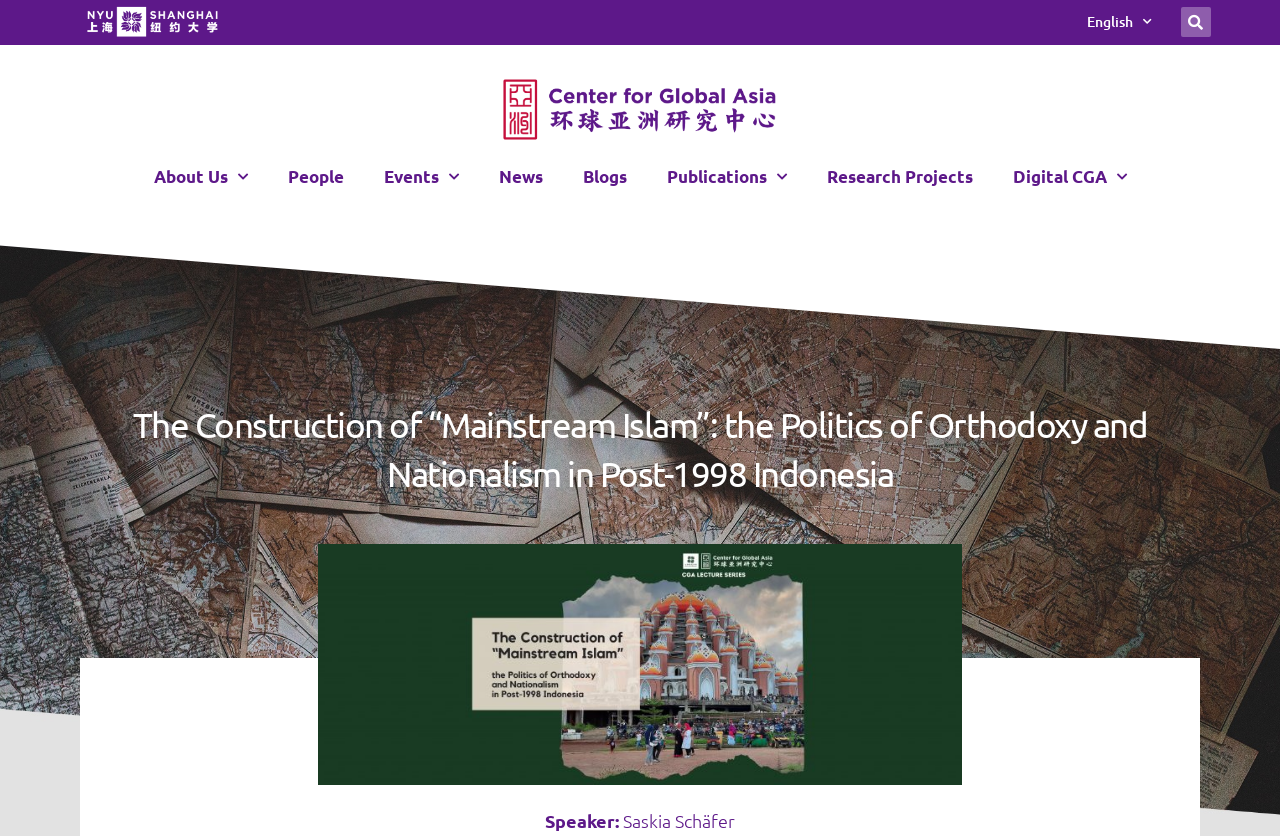Create a detailed summary of all the visual and textual information on the webpage.

The webpage is about the construction of "Mainstream Islam" in post-1998 Indonesia, with a focus on the politics of orthodoxy and nationalism. At the top left, there is a link to the homepage. On the top right, there is a search bar with a "Search" button. 

Below the search bar, there are two horizontal sections of links. The first section has a link to the main page, and the second section has multiple links to different categories, including "About Us", "People", "Events", "News", "Blogs", "Publications", "Research Projects", and "Digital CGA". Some of these links have dropdown menus.

The main content of the page is a heading that repeats the title of the webpage. Below the heading, there is a large figure or image that takes up about half of the page's width. At the bottom of the page, there is a section with the speaker's information, including the label "Speaker:" and the name "Saskia Schäfer".